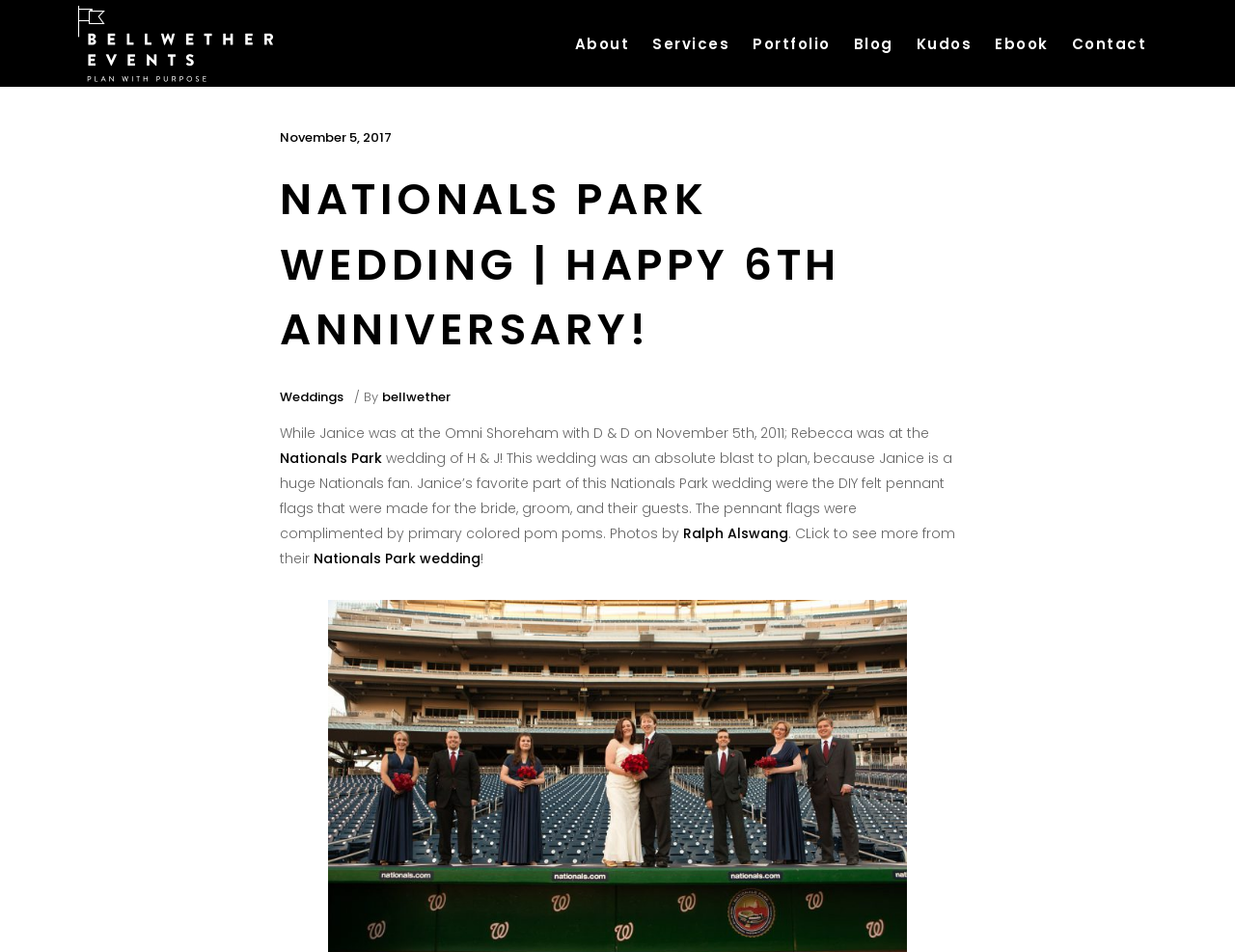What is the name of the wedding planner?
Provide a thorough and detailed answer to the question.

I found the answer by looking at the text 'By bellwether' which indicates that bellwether is the wedding planner.